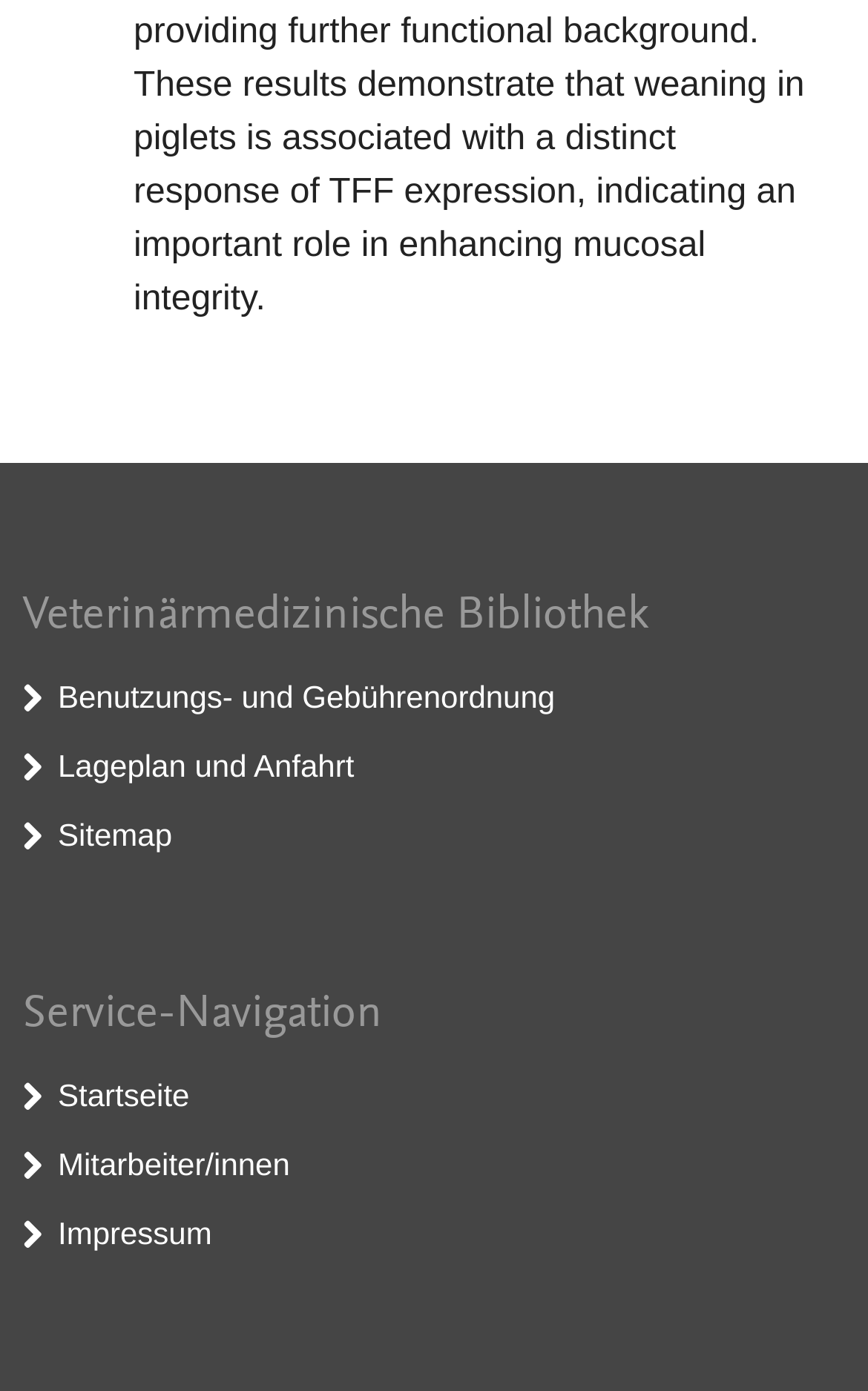Given the webpage screenshot and the description, determine the bounding box coordinates (top-left x, top-left y, bottom-right x, bottom-right y) that define the location of the UI element matching this description: Benutzungs- und Gebührenordnung

[0.067, 0.488, 0.64, 0.514]